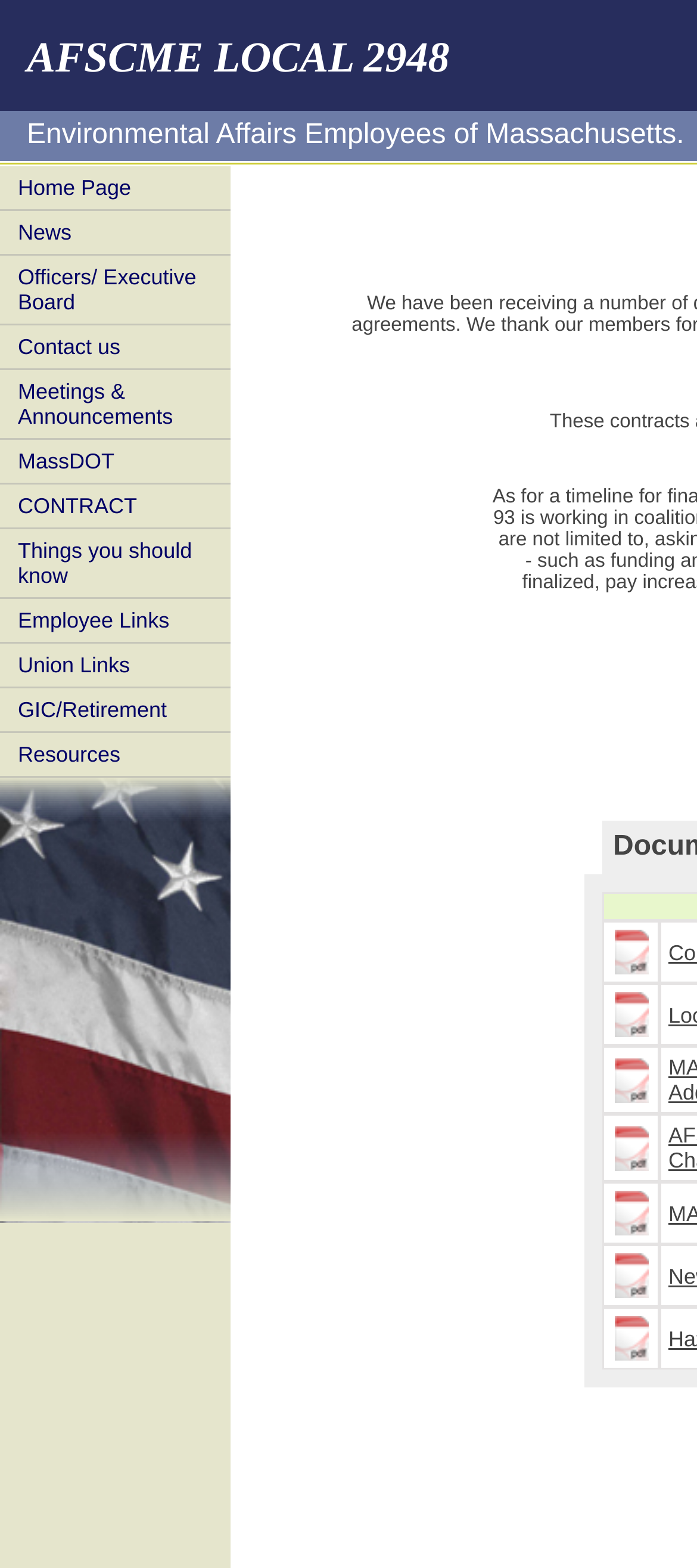Give a succinct answer to this question in a single word or phrase: 
What is the first link on the webpage?

Home Page